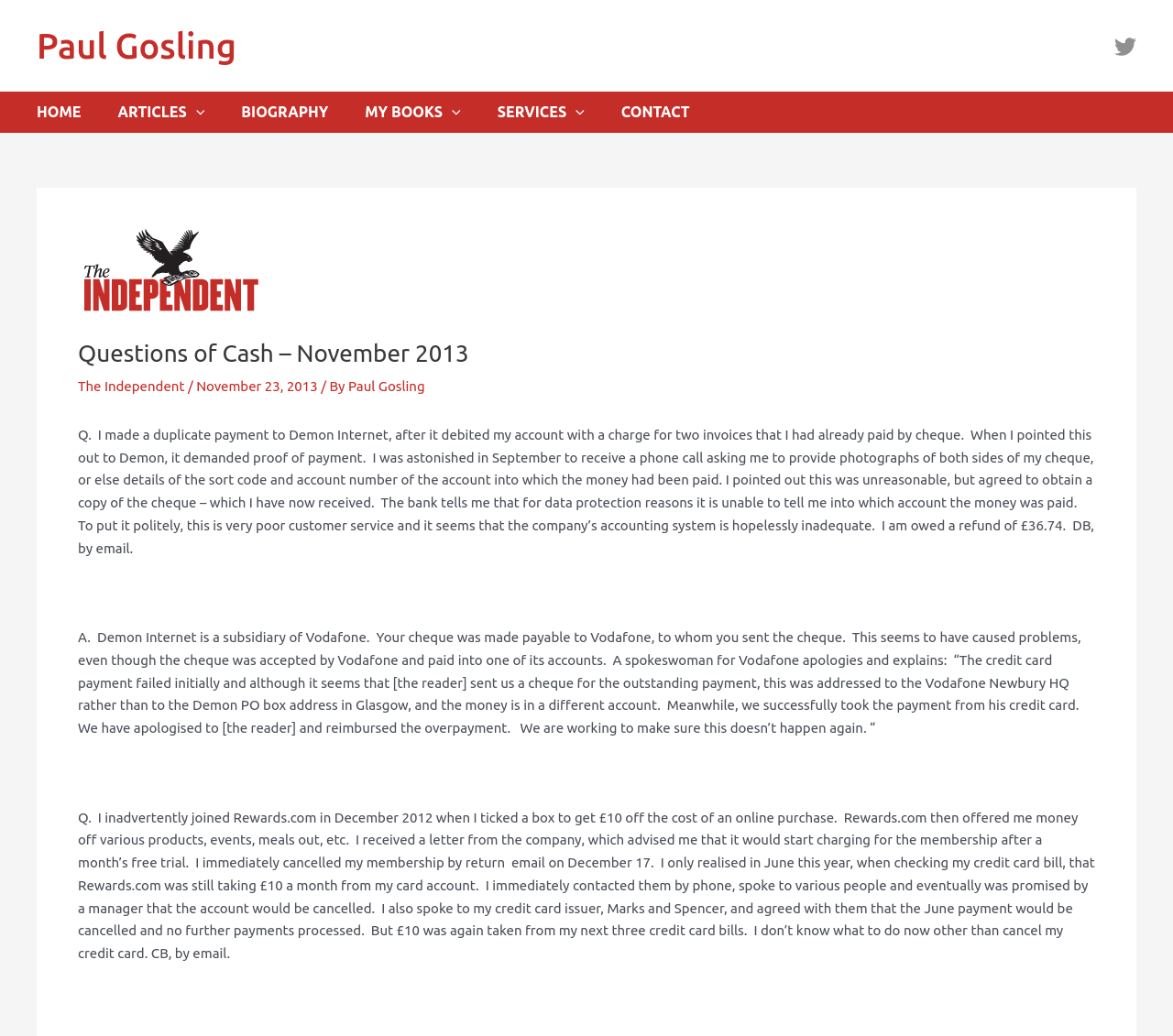What is the name of the credit card issuer mentioned in the second question?
Provide an in-depth and detailed answer to the question.

The name of the credit card issuer mentioned in the second question can be determined by reading the text of the question, which says 'I also spoke to my credit card issuer, Marks and Spencer...'. This indicates that Marks and Spencer is the credit card issuer involved in the issue.